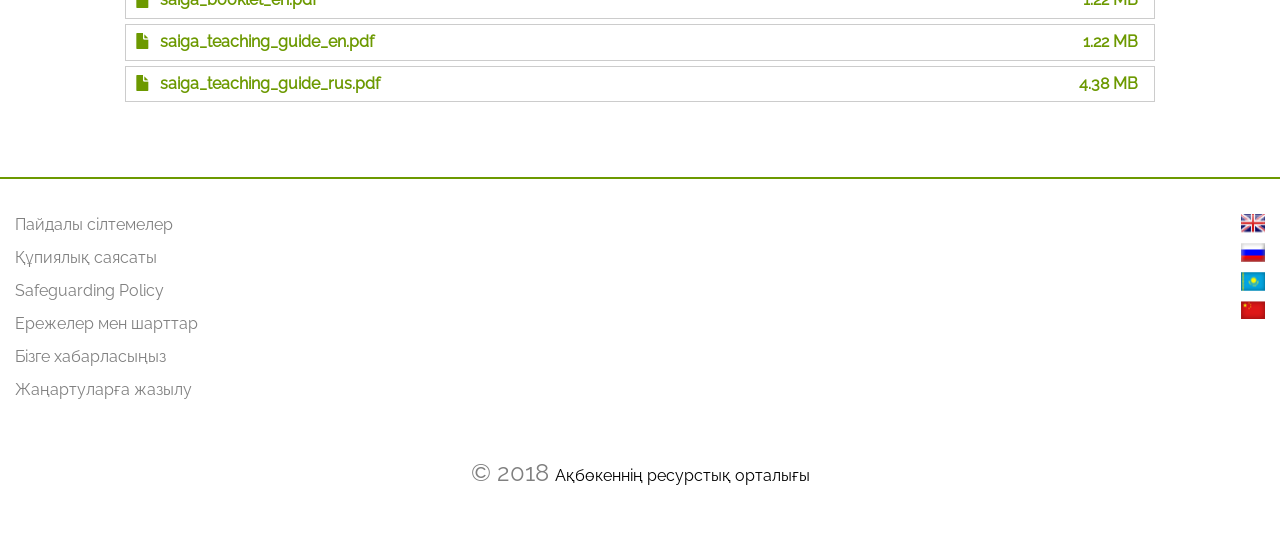Bounding box coordinates are specified in the format (top-left x, top-left y, bottom-right x, bottom-right y). All values are floating point numbers bounded between 0 and 1. Please provide the bounding box coordinate of the region this sentence describes: saiga_teaching_guide_rus.pdf

[0.125, 0.132, 0.297, 0.166]